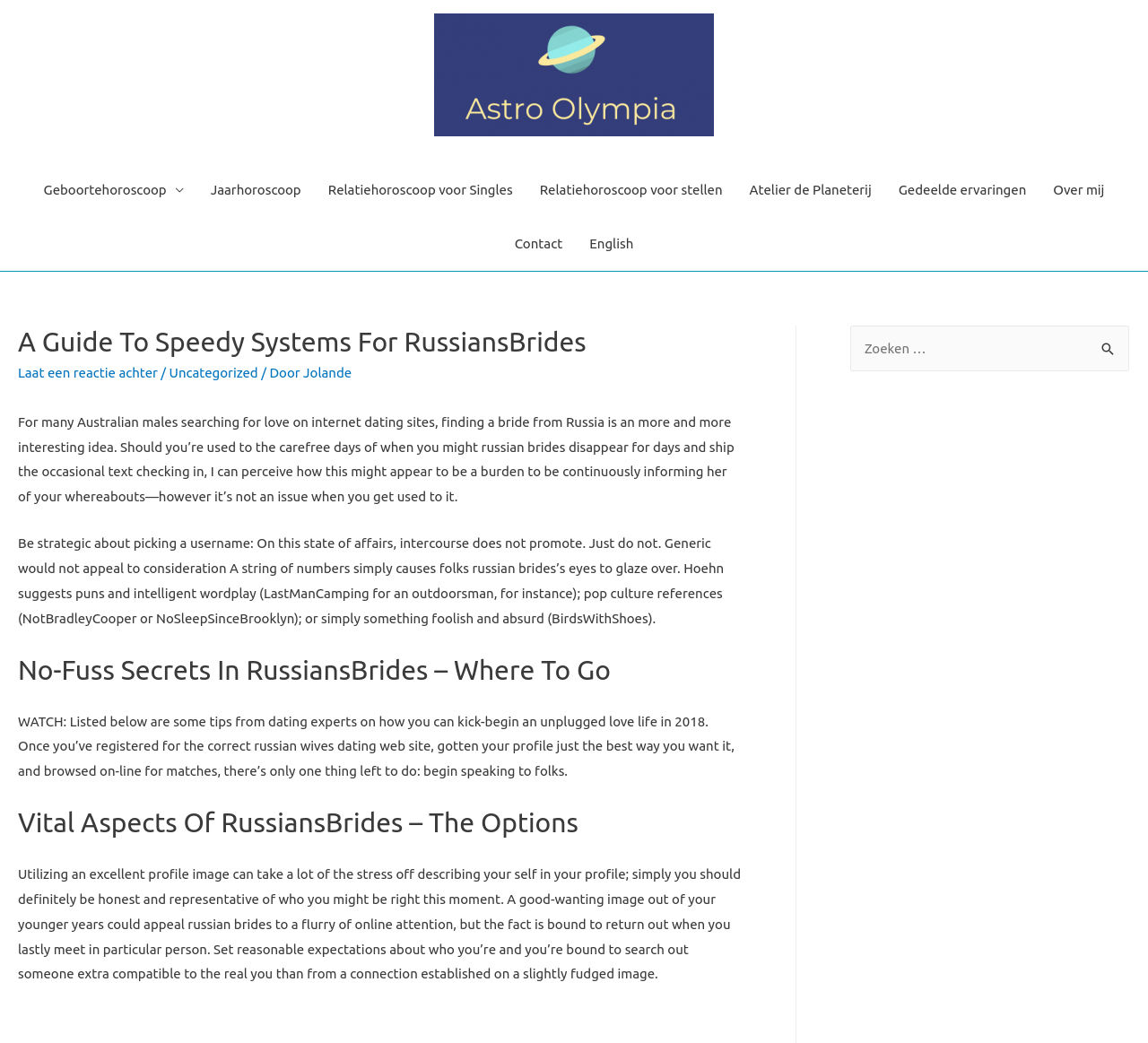Identify the bounding box coordinates for the UI element mentioned here: "English". Provide the coordinates as four float values between 0 and 1, i.e., [left, top, right, bottom].

[0.502, 0.208, 0.563, 0.26]